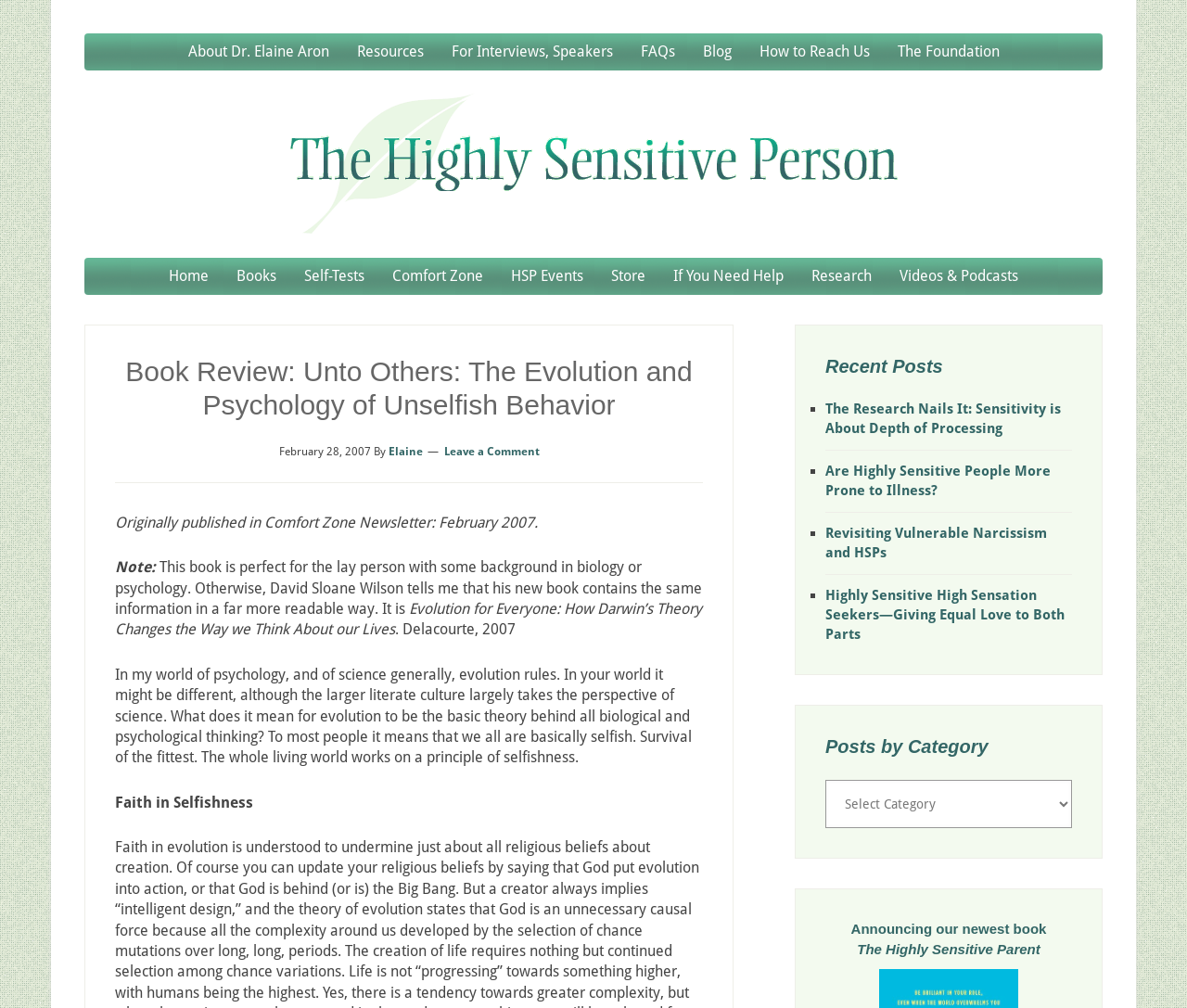Who wrote the book being reviewed?
Please provide a comprehensive answer based on the contents of the image.

I found the authors of the book being reviewed by reading the text 'By' followed by the link 'Elaine' which is a child element of the 'HeaderAsNonLandmark' element, and then I inferred that the authors are Elliott Sober and David Sloan based on the context.